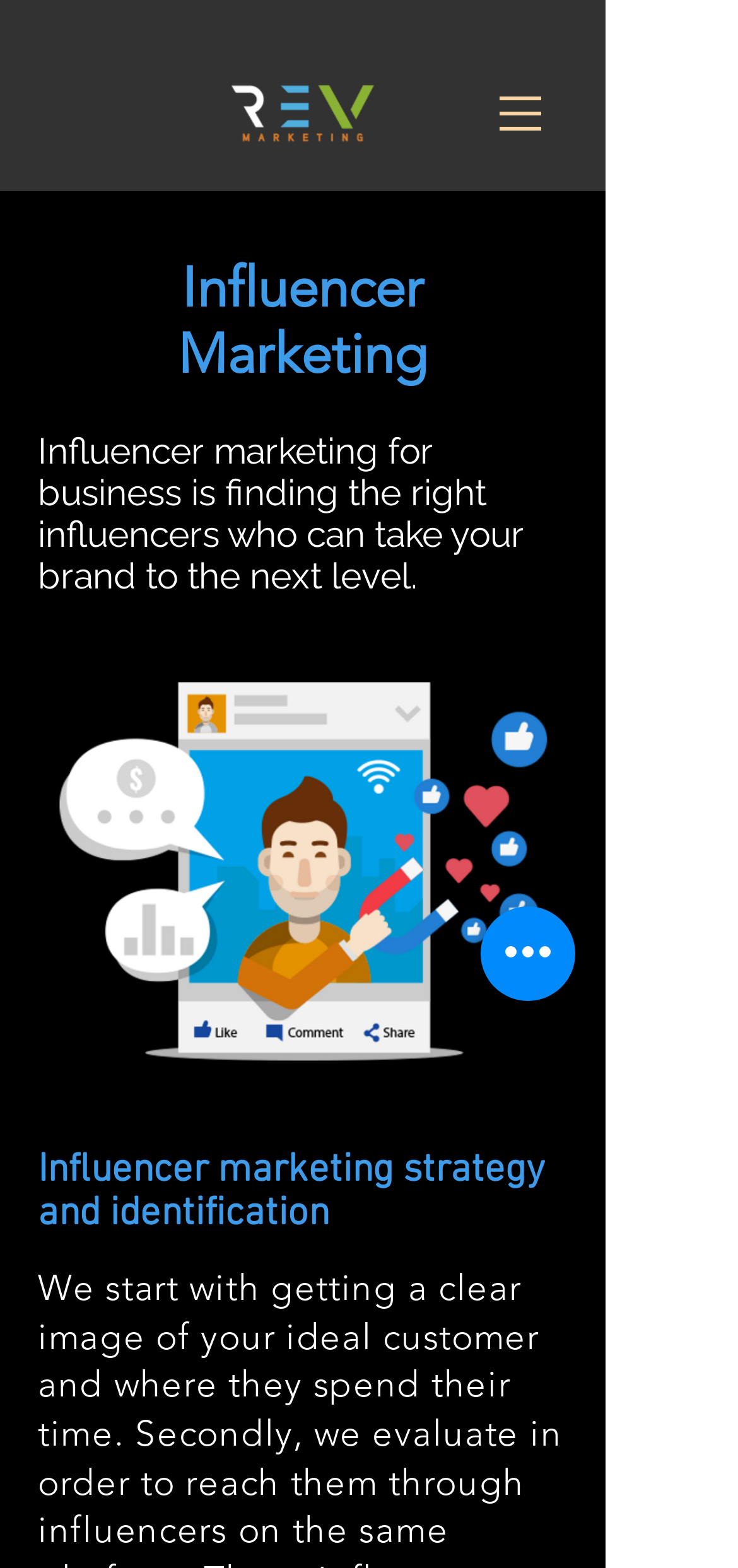Using the provided element description, identify the bounding box coordinates as (top-left x, top-left y, bottom-right x, bottom-right y). Ensure all values are between 0 and 1. Description: aria-label="Quick actions"

[0.651, 0.578, 0.779, 0.638]